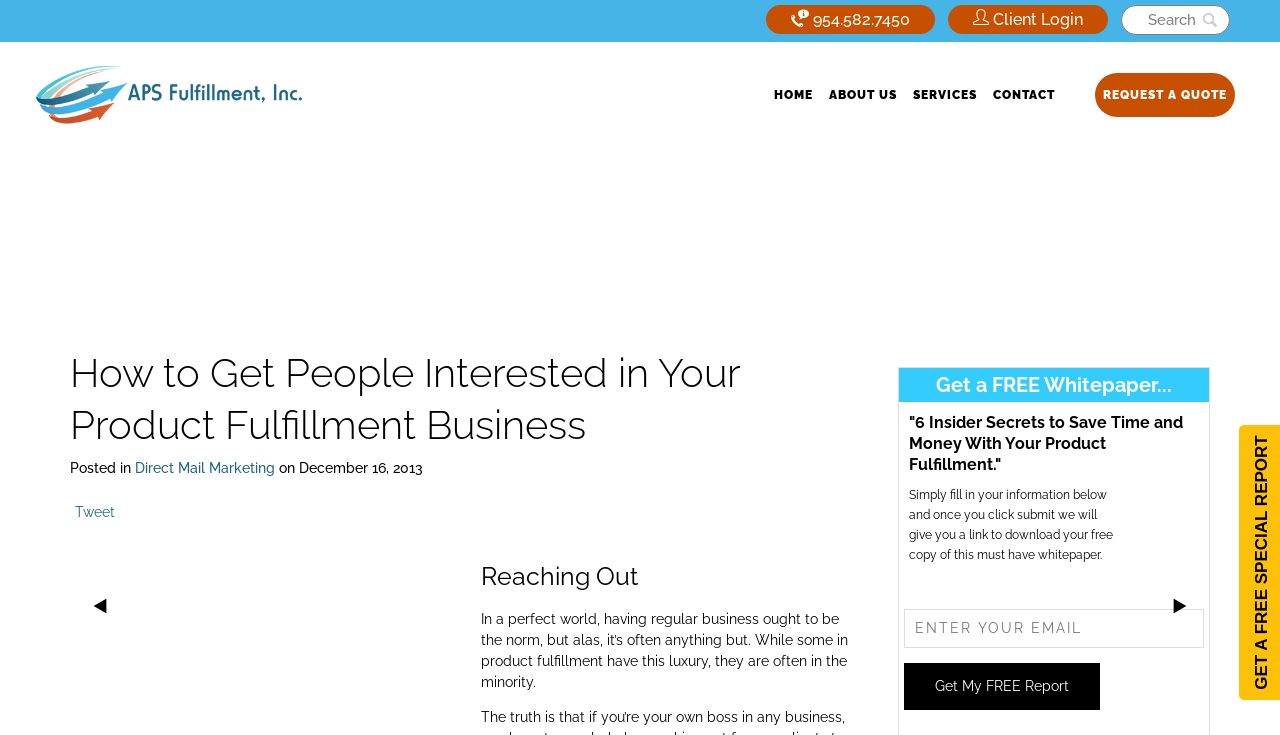Please mark the clickable region by giving the bounding box coordinates needed to complete this instruction: "Click the 'Get My FREE Report' button".

[0.706, 0.902, 0.859, 0.966]